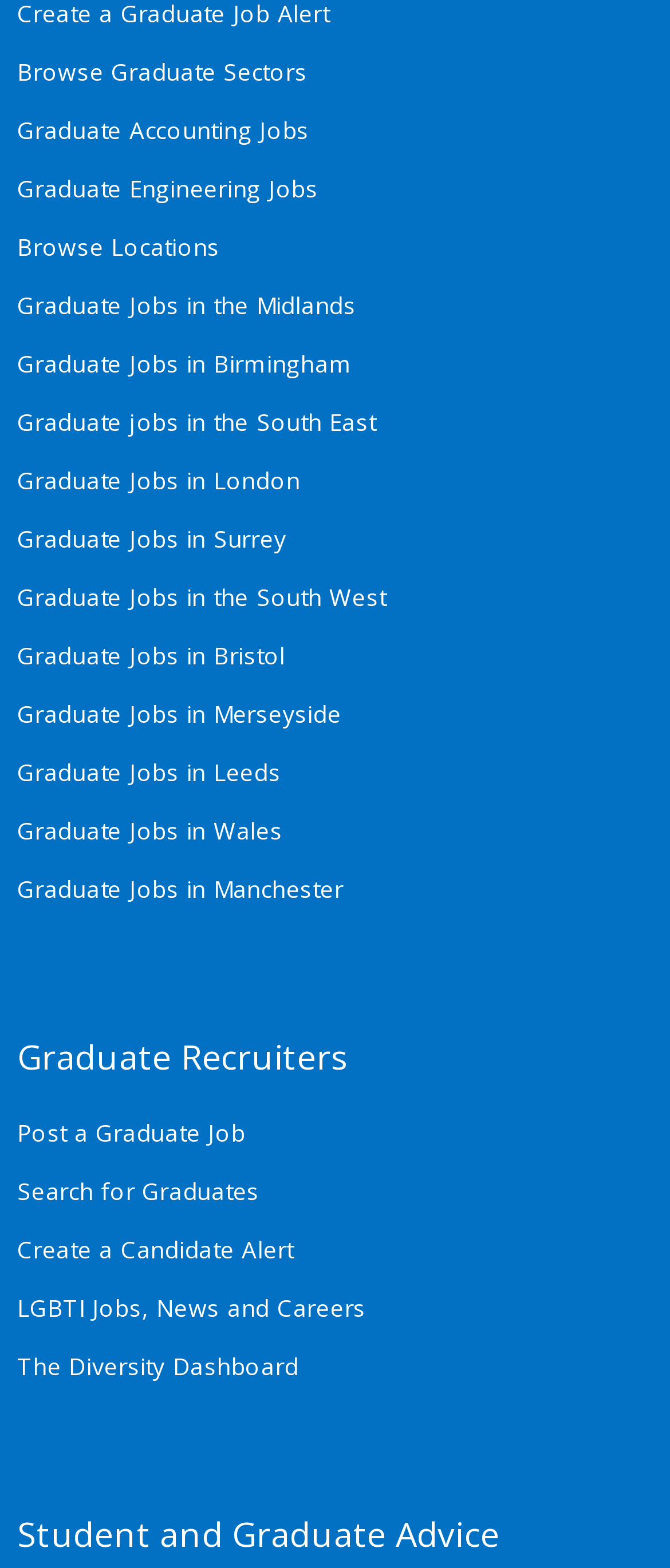Answer the question using only one word or a concise phrase: How many links are listed under 'Graduate Recruiters'?

5